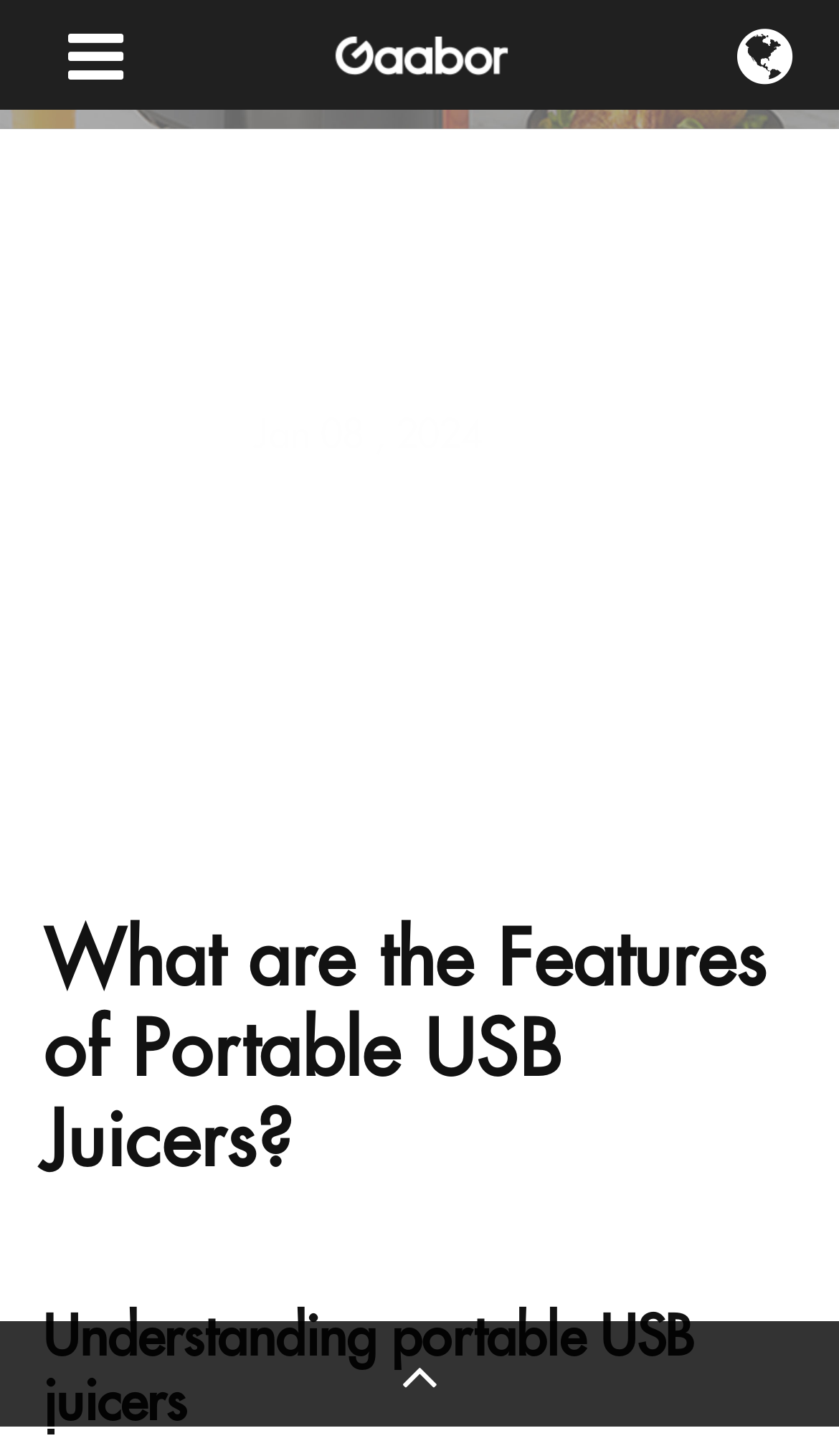Please reply to the following question with a single word or a short phrase:
How many navigation links are there?

4